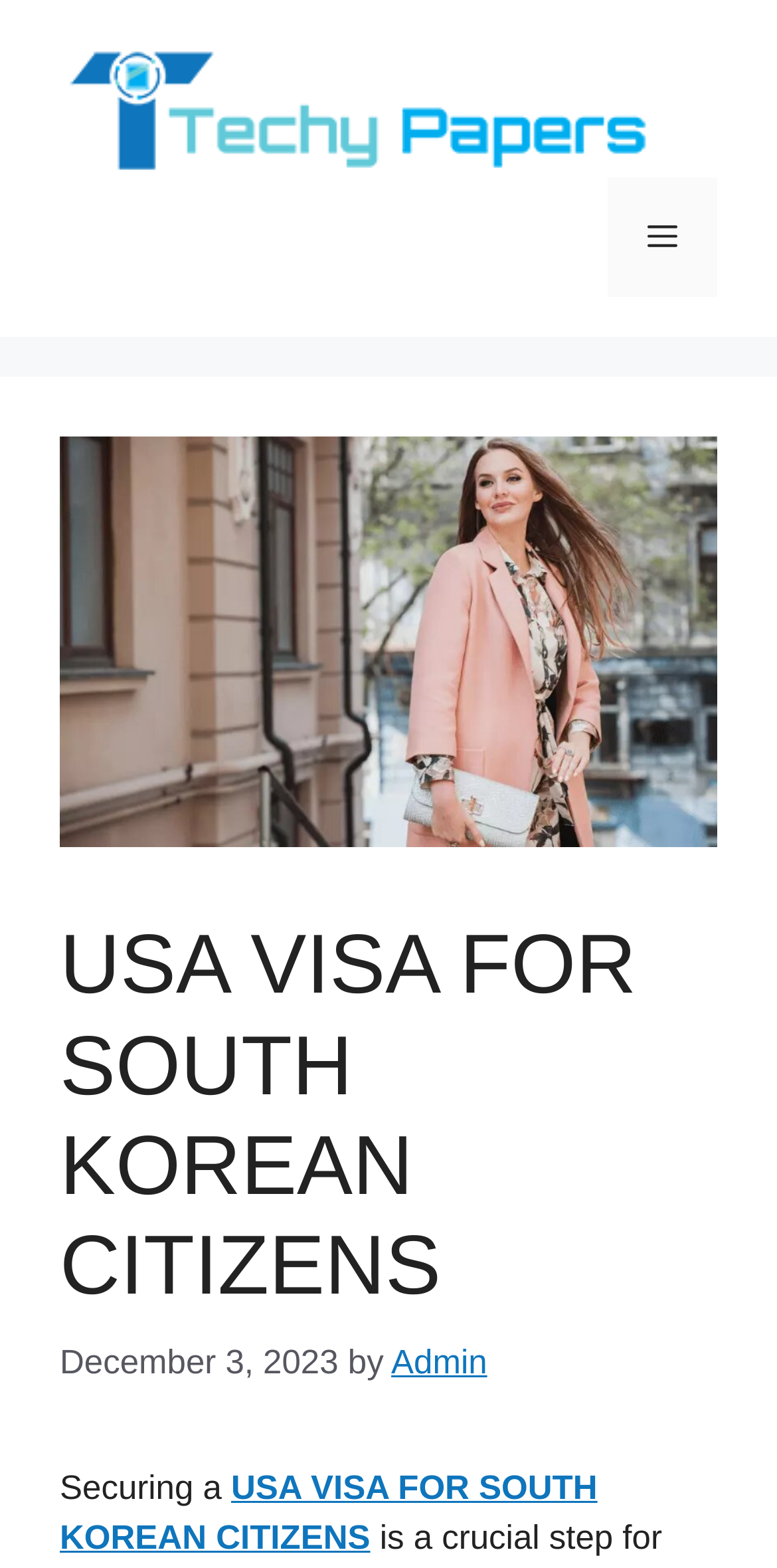Determine the bounding box coordinates of the UI element described by: "Office Refurb (Cat A)".

None